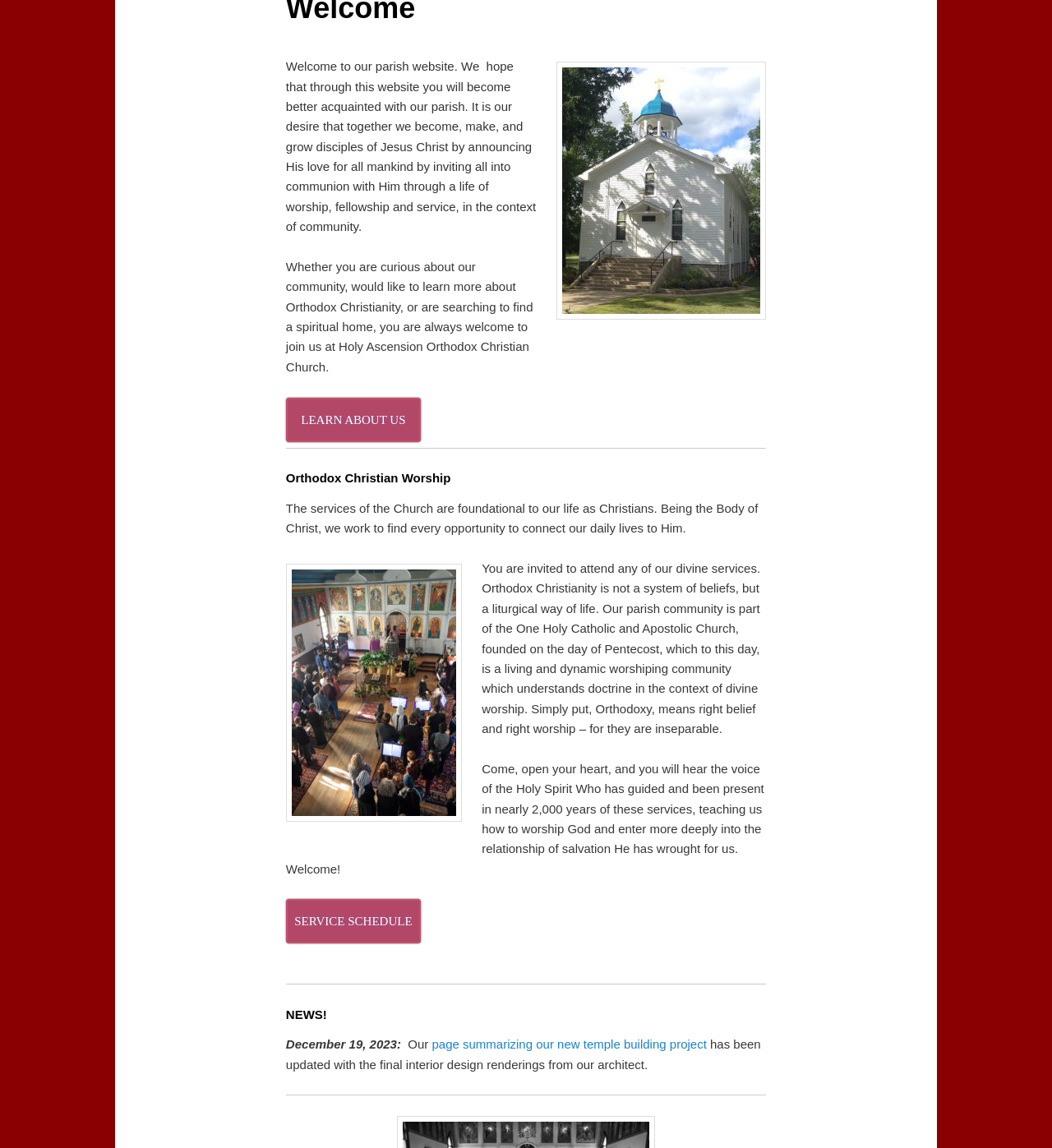Please predict the bounding box coordinates (top-left x, top-left y, bottom-right x, bottom-right y) for the UI element in the screenshot that fits the description: LEARN ABOUT US

[0.272, 0.346, 0.4, 0.385]